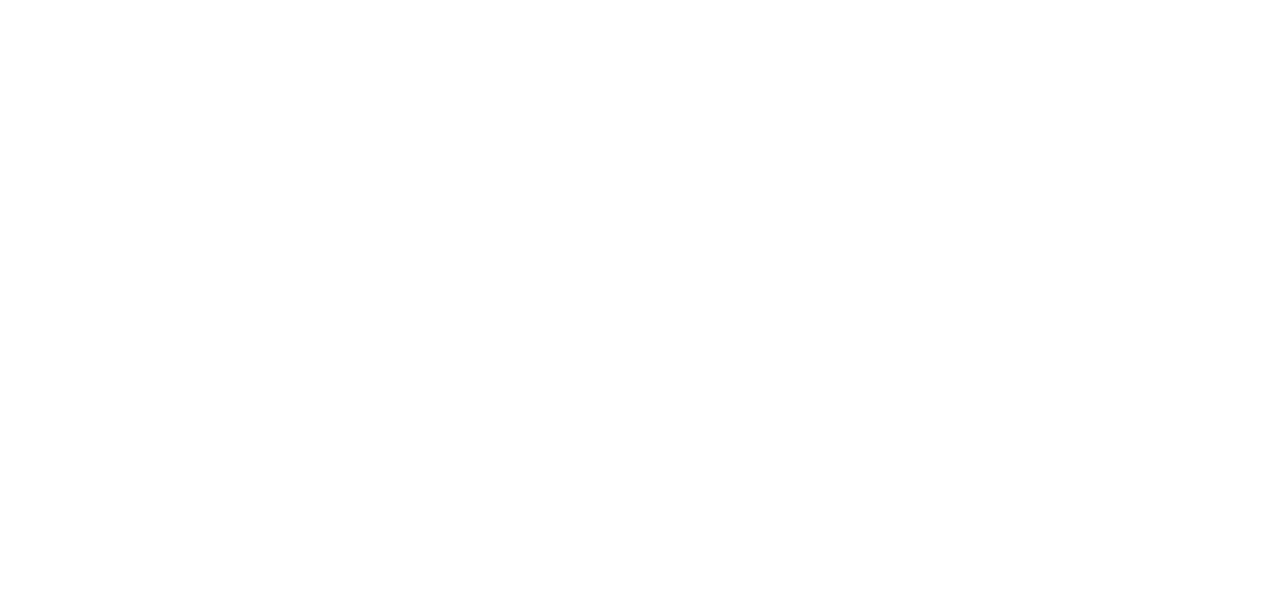Could you determine the bounding box coordinates of the clickable element to complete the instruction: "View all news"? Provide the coordinates as four float numbers between 0 and 1, i.e., [left, top, right, bottom].

[0.847, 0.031, 0.922, 0.062]